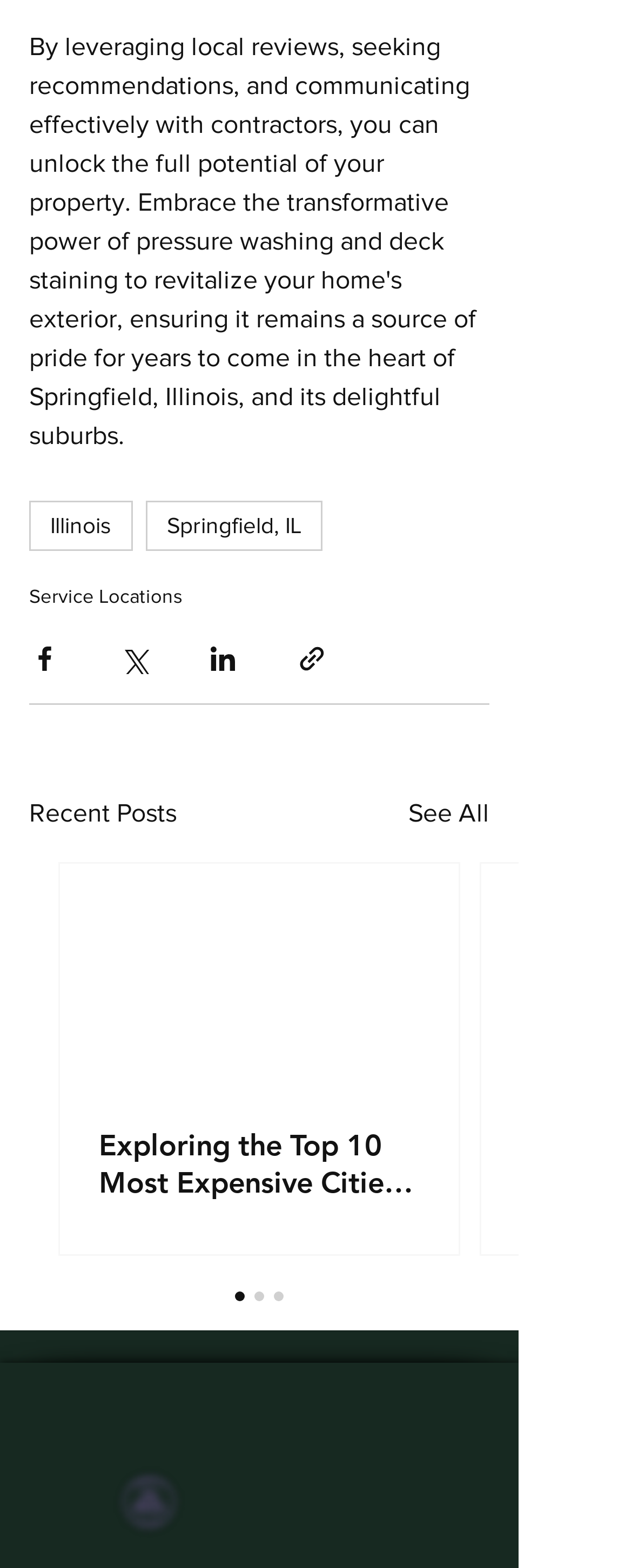Show the bounding box coordinates of the region that should be clicked to follow the instruction: "Click on the '2% For Conservation' link."

[0.172, 0.934, 0.3, 0.985]